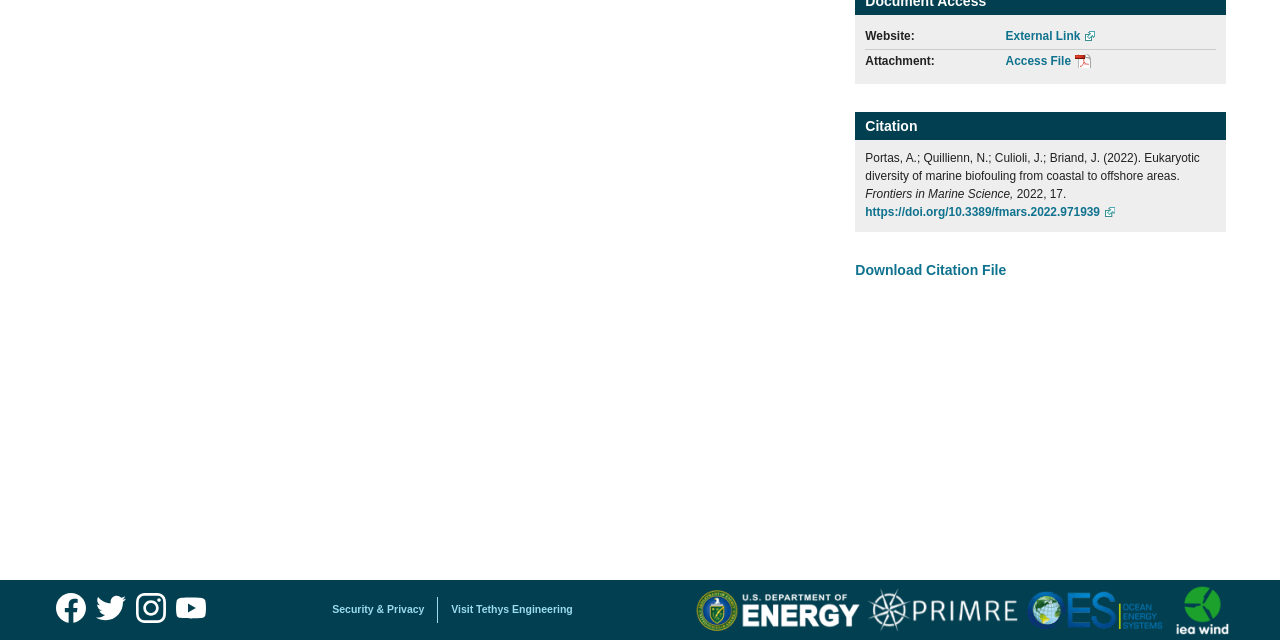Extract the bounding box for the UI element that matches this description: "Download Citation File".

[0.668, 0.409, 0.786, 0.434]